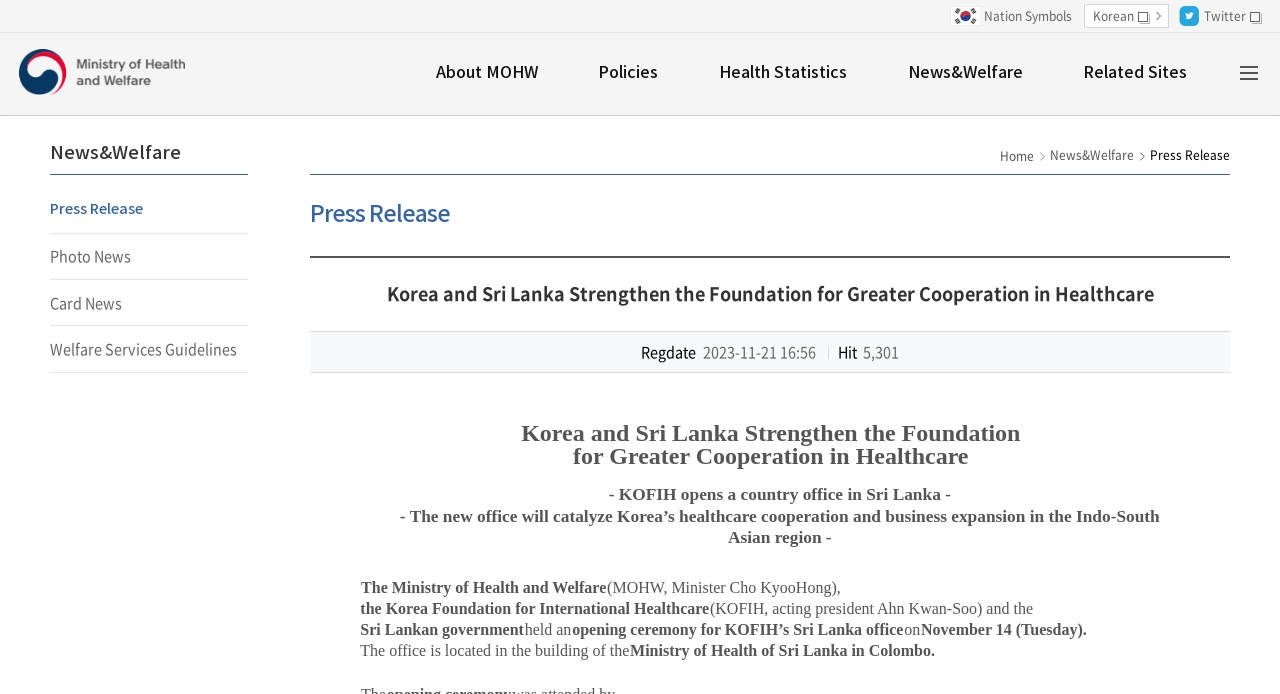What is the name of the minister mentioned in the press release?
We need a detailed and exhaustive answer to the question. Please elaborate.

I found the name of the minister mentioned in the press release by looking at the static text element with the text '(MOHW, Minister Cho KyooHong)' which is located in the body of the press release.